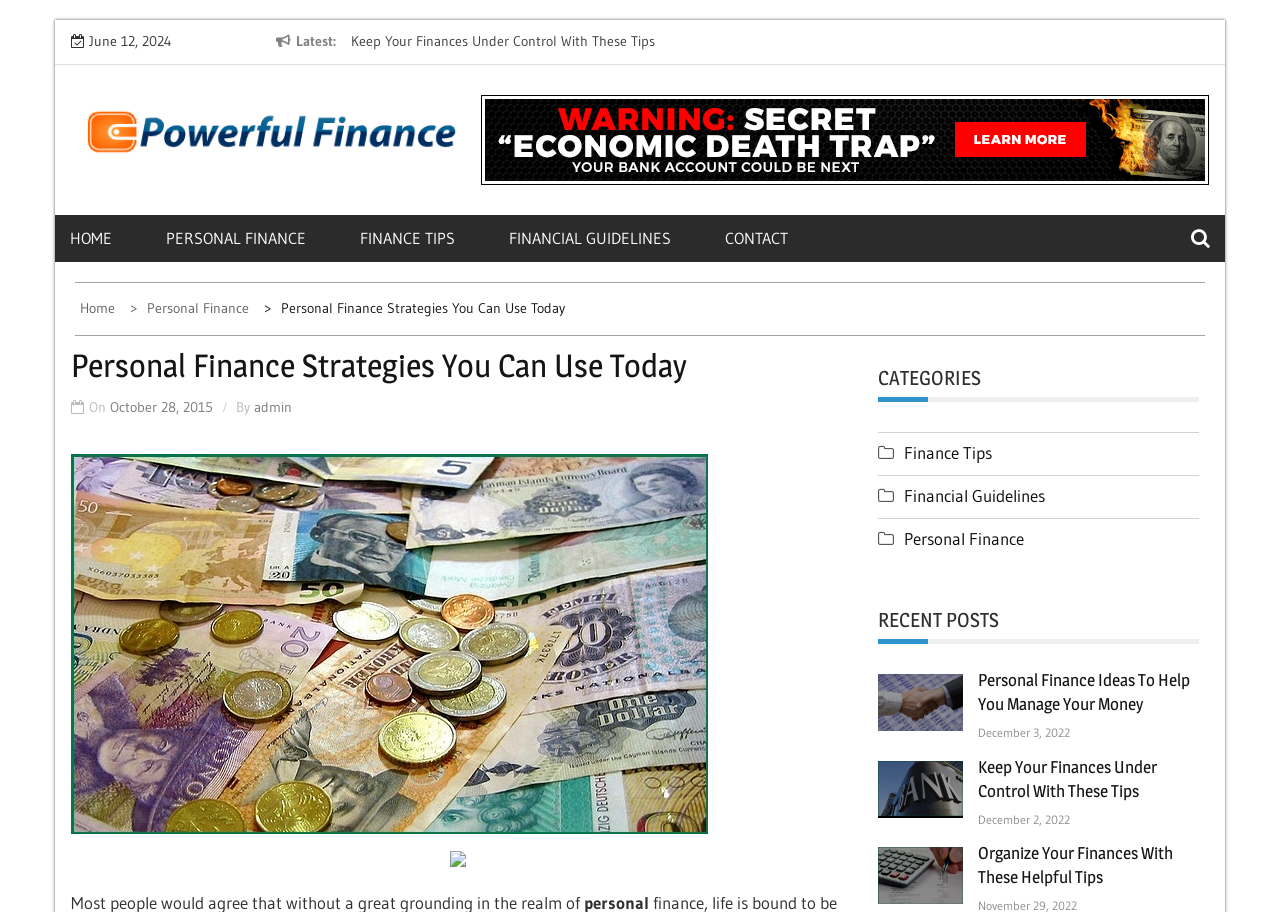Locate the bounding box coordinates of the clickable part needed for the task: "Read 'Keep Your Finances Under Control With These Tips'".

[0.274, 0.035, 0.511, 0.055]